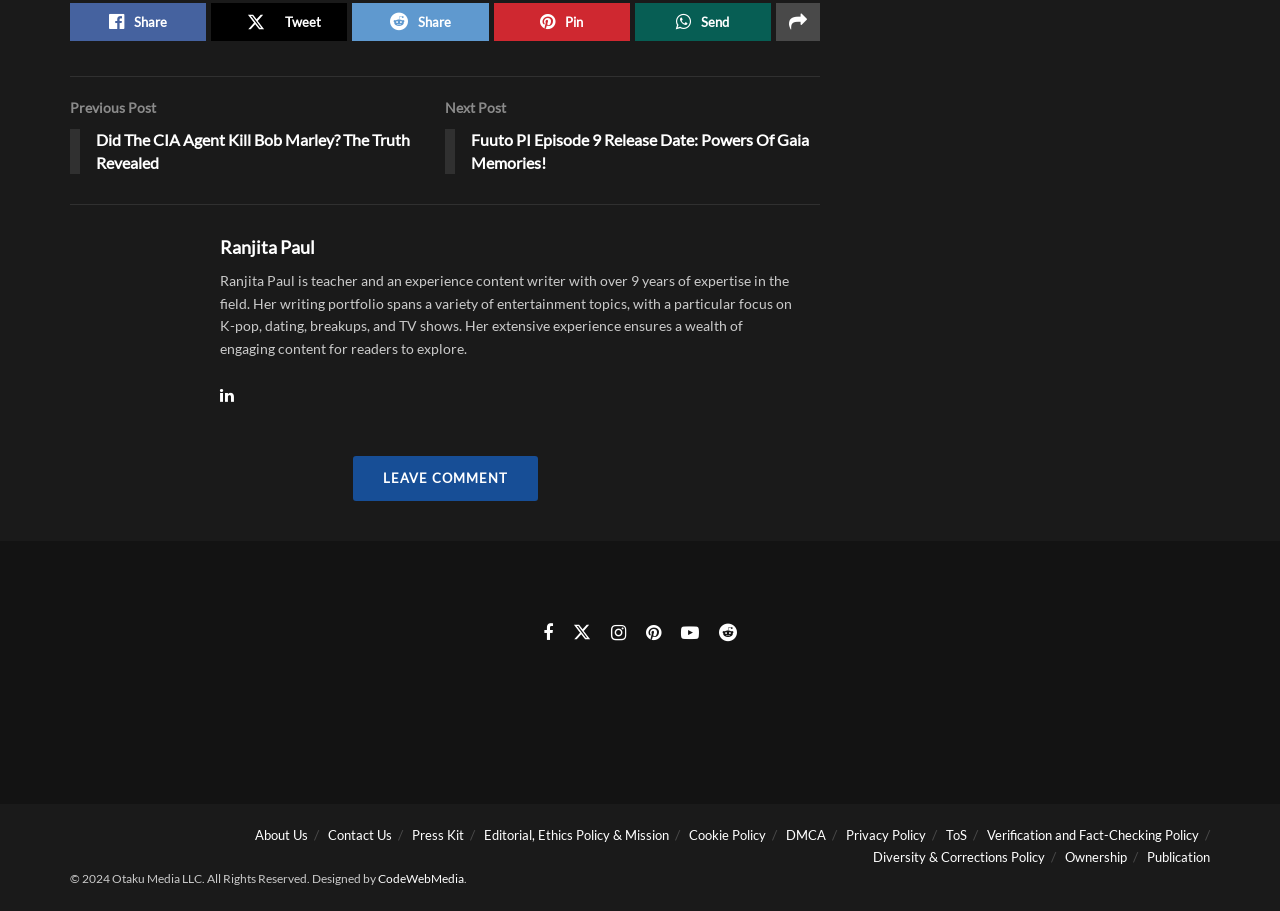Calculate the bounding box coordinates of the UI element given the description: "Diversity & Corrections Policy".

[0.682, 0.932, 0.816, 0.95]